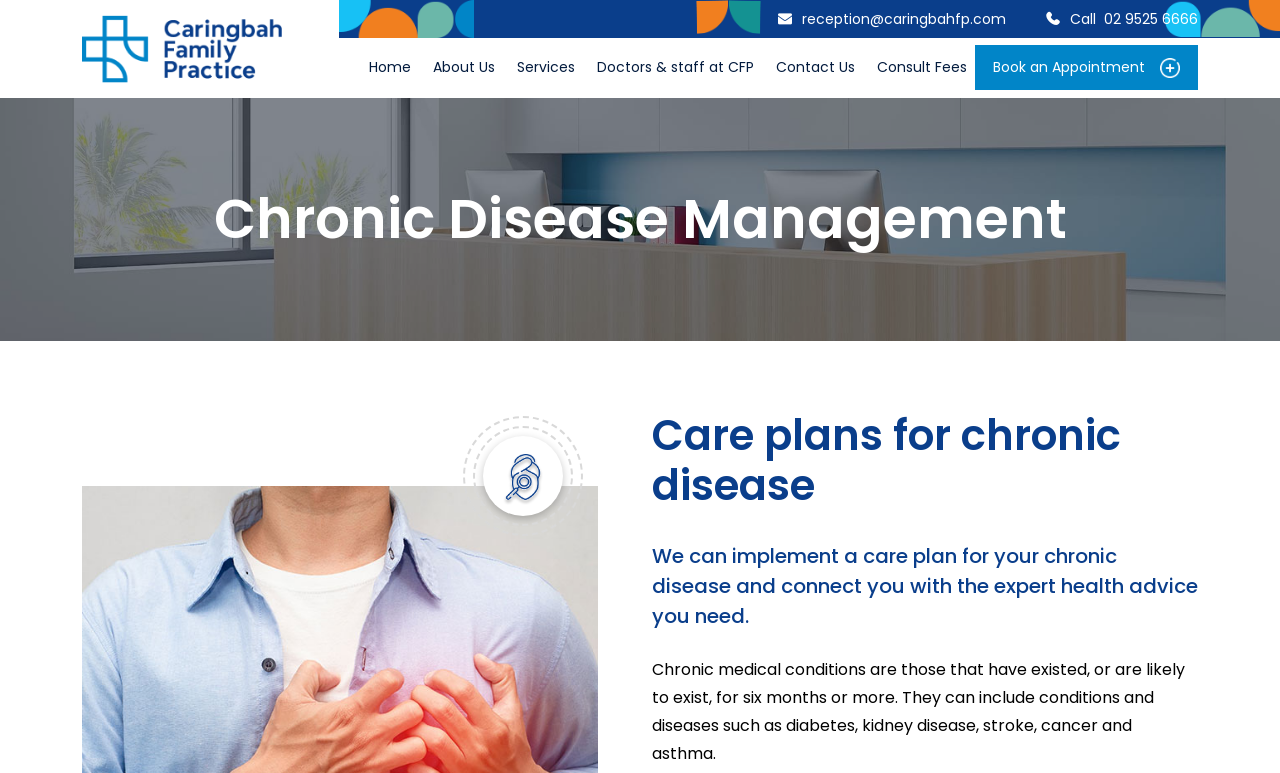Analyze the image and give a detailed response to the question:
What is an example of a chronic medical condition?

I found the example of a chronic medical condition by reading the text below the heading 'Care plans for chronic disease', which lists 'diabetes' as one of the conditions.